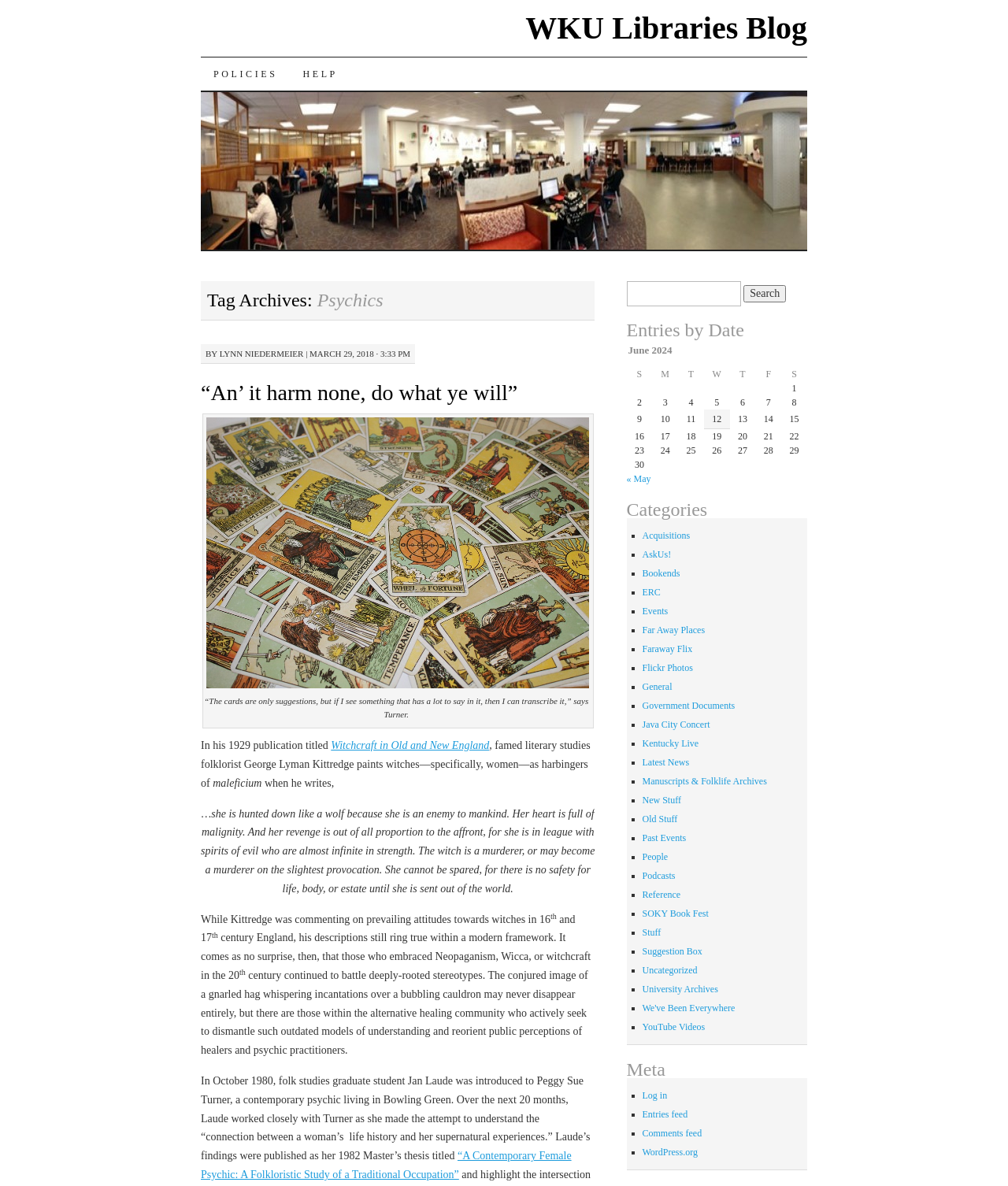Generate a comprehensive description of the contents of the webpage.

The webpage is a blog post from WKU Libraries Blog, with a title "Psychics" and a tag archive for the same topic. At the top, there is a navigation menu with links to "Policies", "Help", and "SKIP TO CONTENT". Below this, there is a heading "Tag Archives: Psychics" followed by the author's name "LYNN NIEDERMEIER" and the date "MARCH 29, 2018 · 3:33 PM".

The main content of the blog post is divided into several sections. The first section has a heading "“An’ it harm none, do what ye will”" and contains a quote from Turner, a contemporary psychic. Below this, there is an image with a caption describing Turner's work.

The next section discusses the history of witchcraft and how it has been perceived over time. It quotes George Lyman Kittredge's 1929 publication "Witchcraft in Old and New England" and describes how witches were viewed as harbingers of evil. The text then jumps to the 20th century, discussing how those who practiced Neopaganism, Wicca, or witchcraft continued to battle stereotypes.

The following section introduces Jan Laude, a folk studies graduate student who worked with Peggy Sue Turner, a contemporary psychic, to understand the connection between a woman's life history and her supernatural experiences. Laude's findings were published in her 1982 Master's thesis titled "“A Contemporary Female Psychic: A Folkloristic Study of a Traditional Occupation”".

On the right side of the page, there is a search bar with a button to search for specific terms. Below this, there is a table showing entries by date, with columns for each day of the week. The table appears to be a calendar, with some dates having entries or events listed.